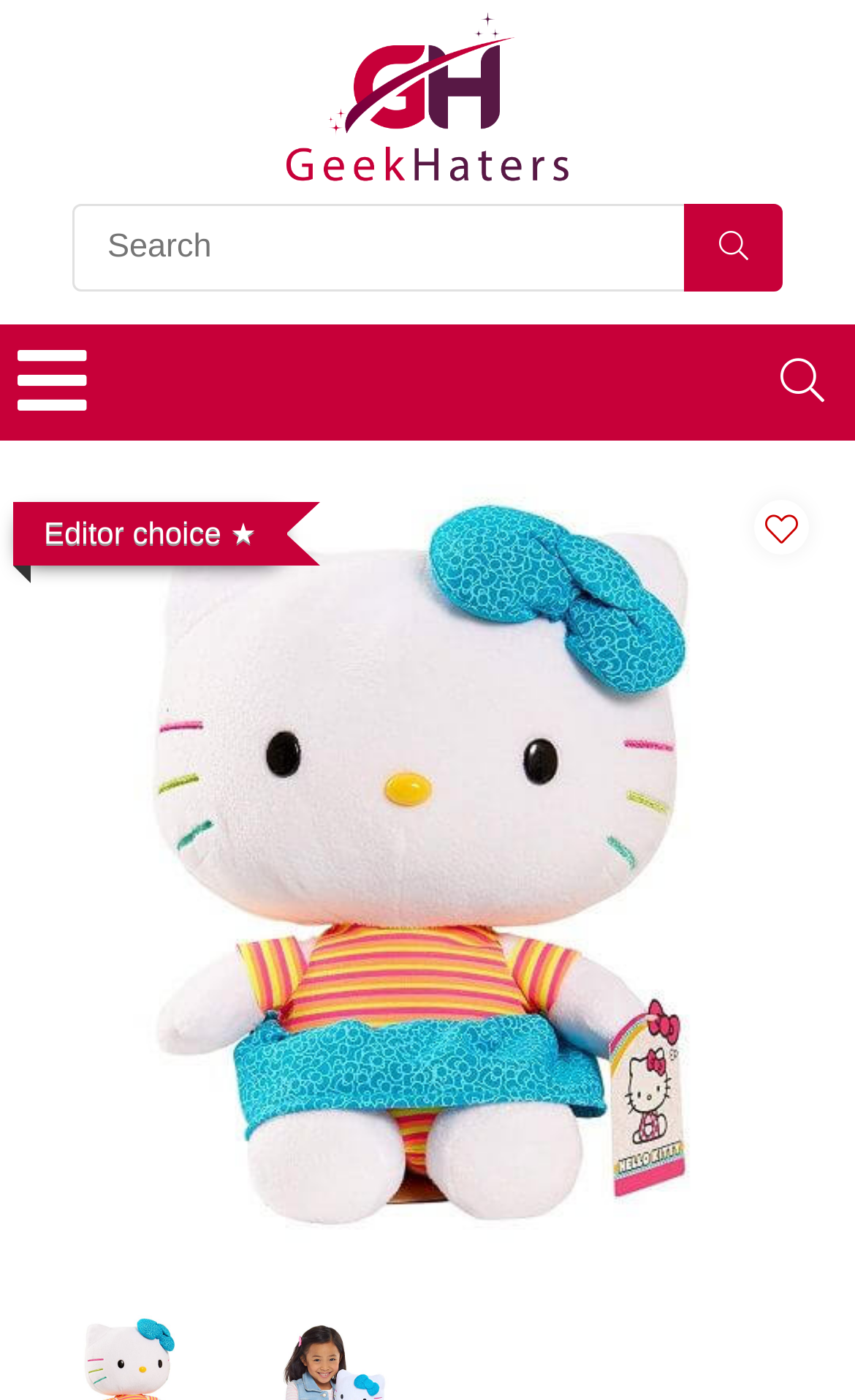Determine which piece of text is the heading of the webpage and provide it.

Hello Kitty Toys